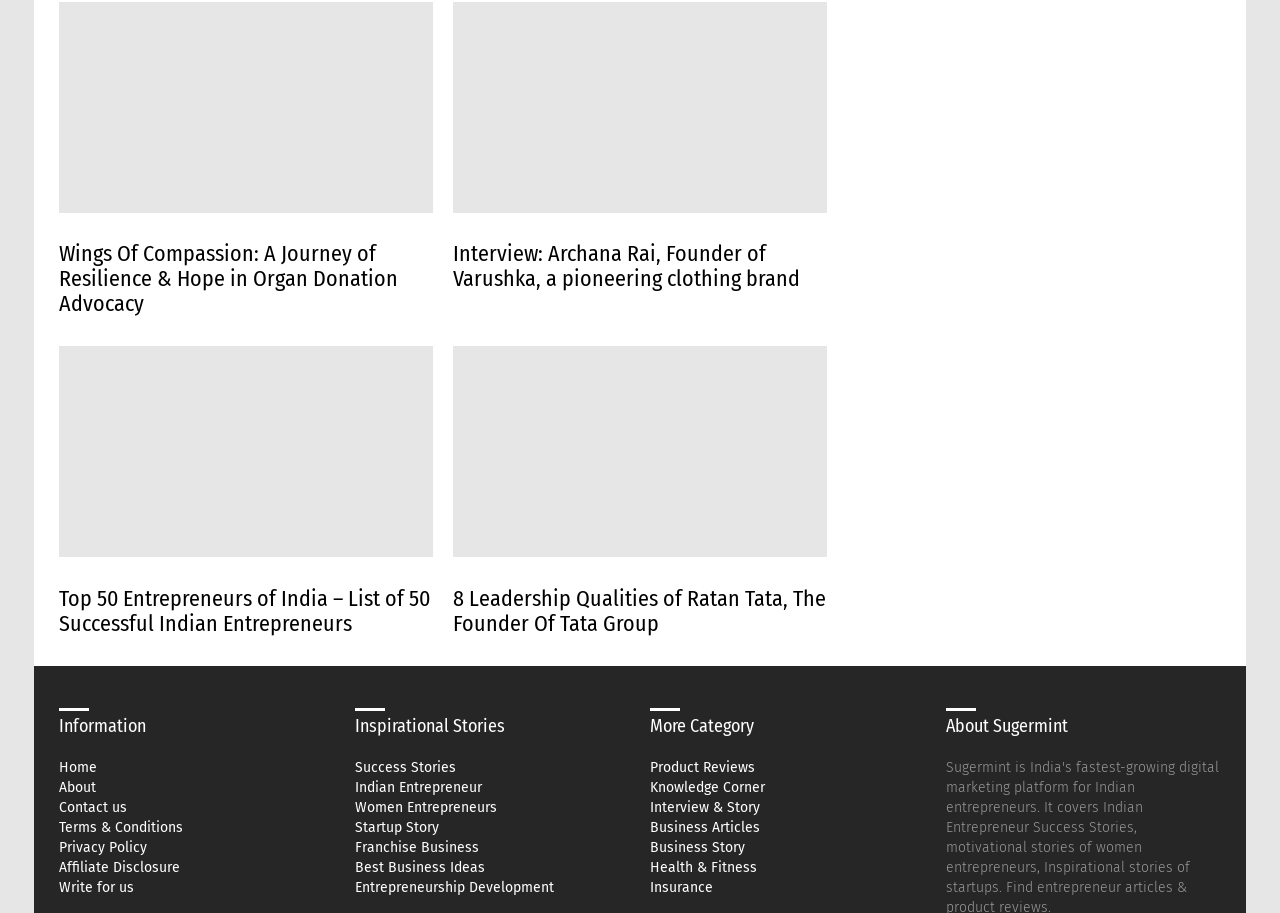Provide a brief response in the form of a single word or phrase:
What is the name of the founder of Varushka?

Archana Rai